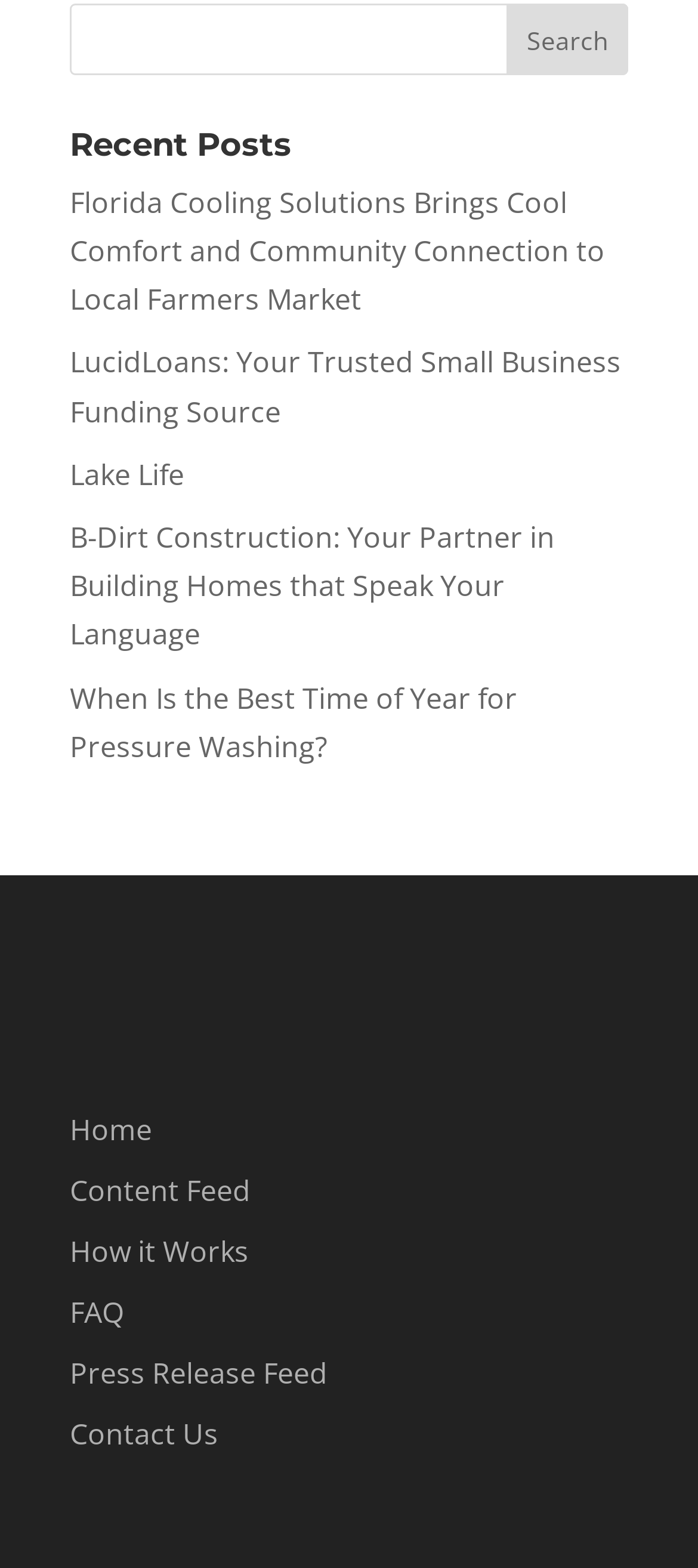Provide the bounding box coordinates for the area that should be clicked to complete the instruction: "go to home page".

[0.1, 0.708, 0.218, 0.733]